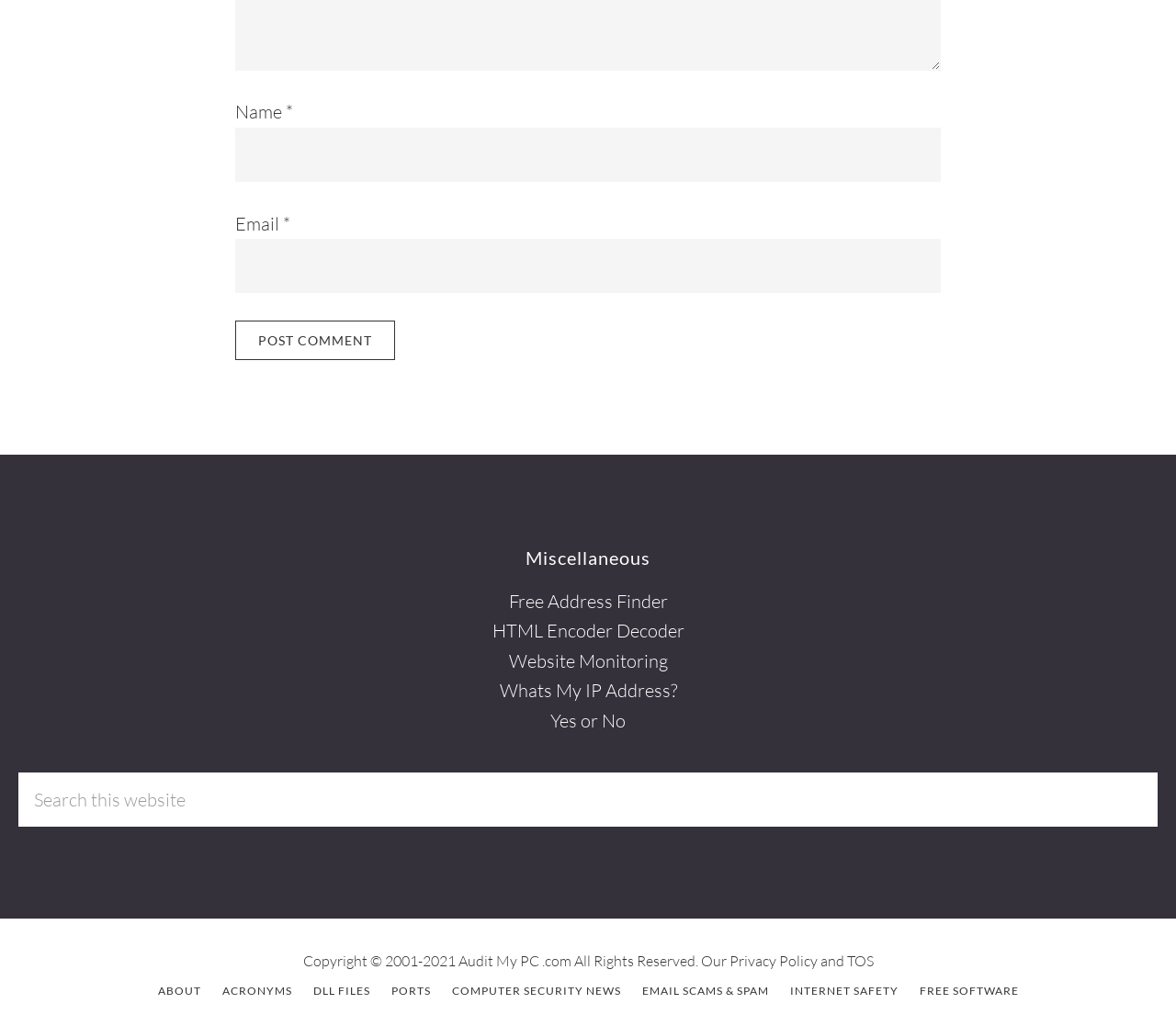What is the copyright year range of the website?
Based on the screenshot, respond with a single word or phrase.

2001-2021